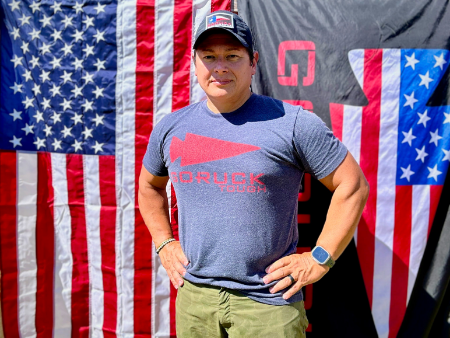Illustrate the image with a detailed caption.

The image features a confident individual standing in front of a backdrop adorned with American flags, likely representing values of patriotism and sacrifice. He is wearing a grey shirt that features the GORUCK logo, which suggests a connection to outdoor challenges or military-style events. The person has a relaxed posturing, hands placed confidently on his hips, signaling a sense of assurance and readiness. His cap and attire imply an active lifestyle, possibly linked to physical training or outdoor adventures. This image is likely associated with the "Mogadishu Mile" event, commemorating the sacrifices made by U.S. servicemen during operations in Somalia. The context connects to themes of honor, teamwork, and resilience, celebrating both personal and collective strength in the face of adversity.